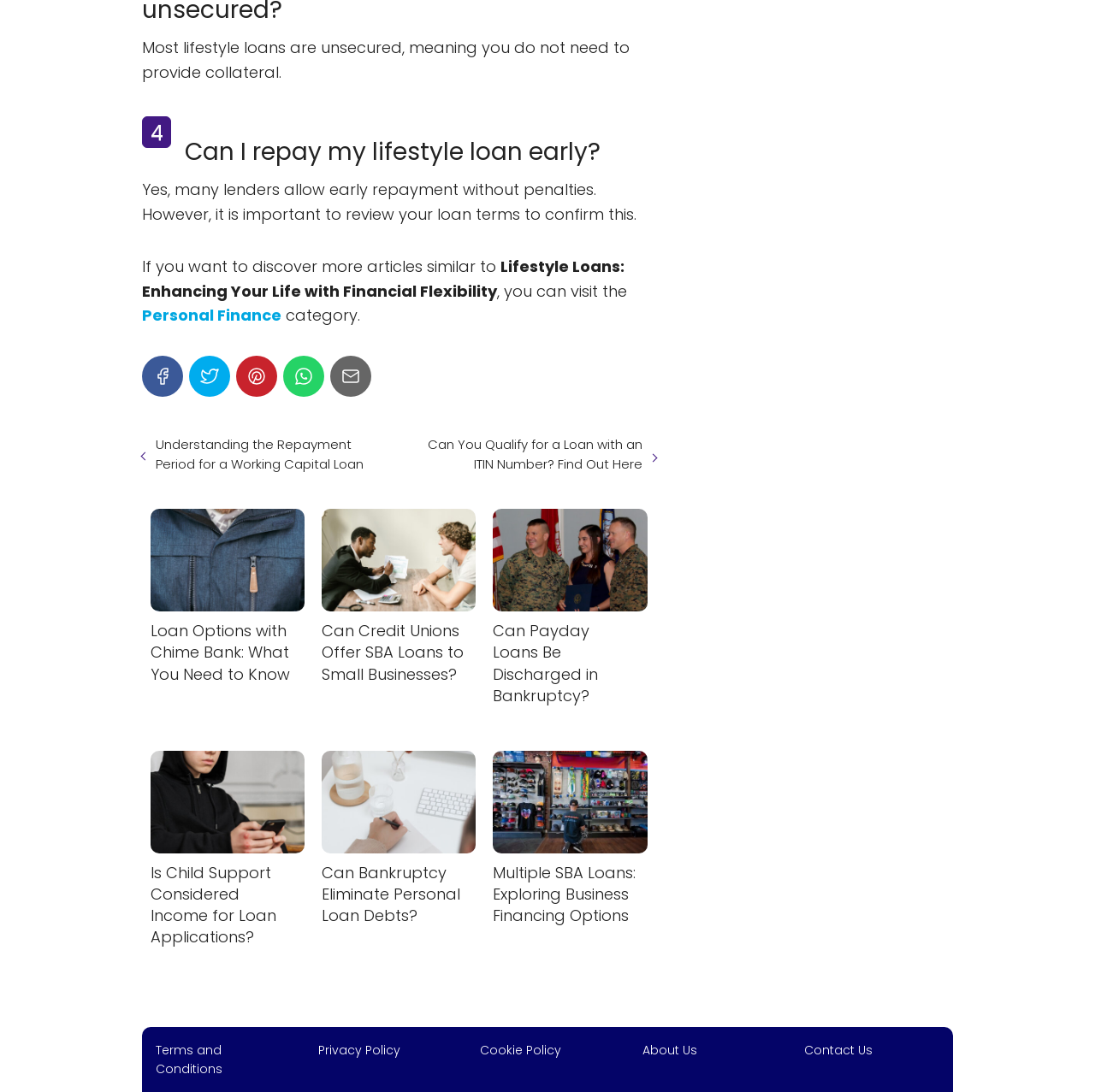Point out the bounding box coordinates of the section to click in order to follow this instruction: "Read 'Understanding the Repayment Period for a Working Capital Loan'".

[0.142, 0.398, 0.352, 0.434]